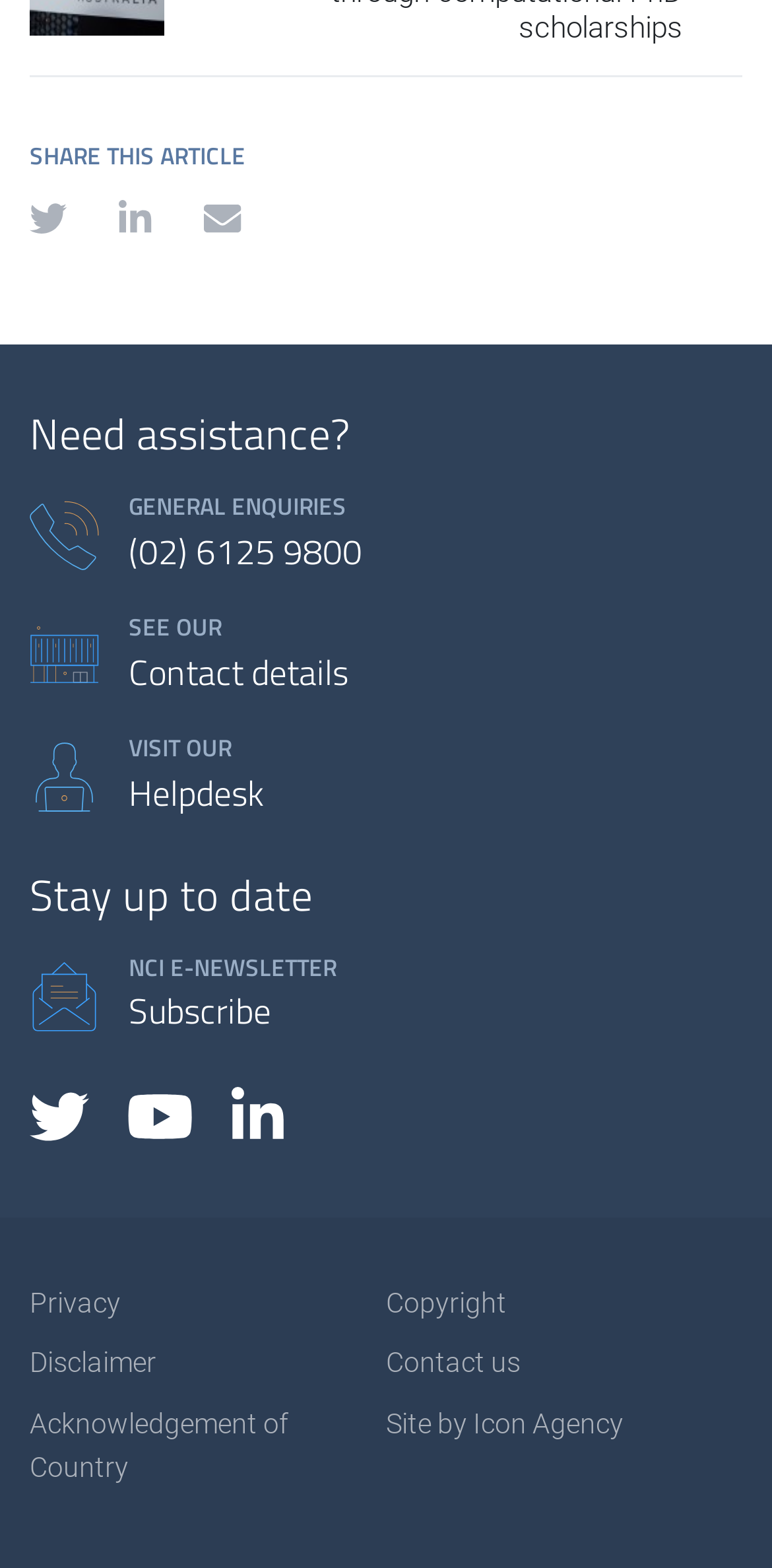Bounding box coordinates are given in the format (top-left x, top-left y, bottom-right x, bottom-right y). All values should be floating point numbers between 0 and 1. Provide the bounding box coordinate for the UI element described as: birdwatchingcostarica

None